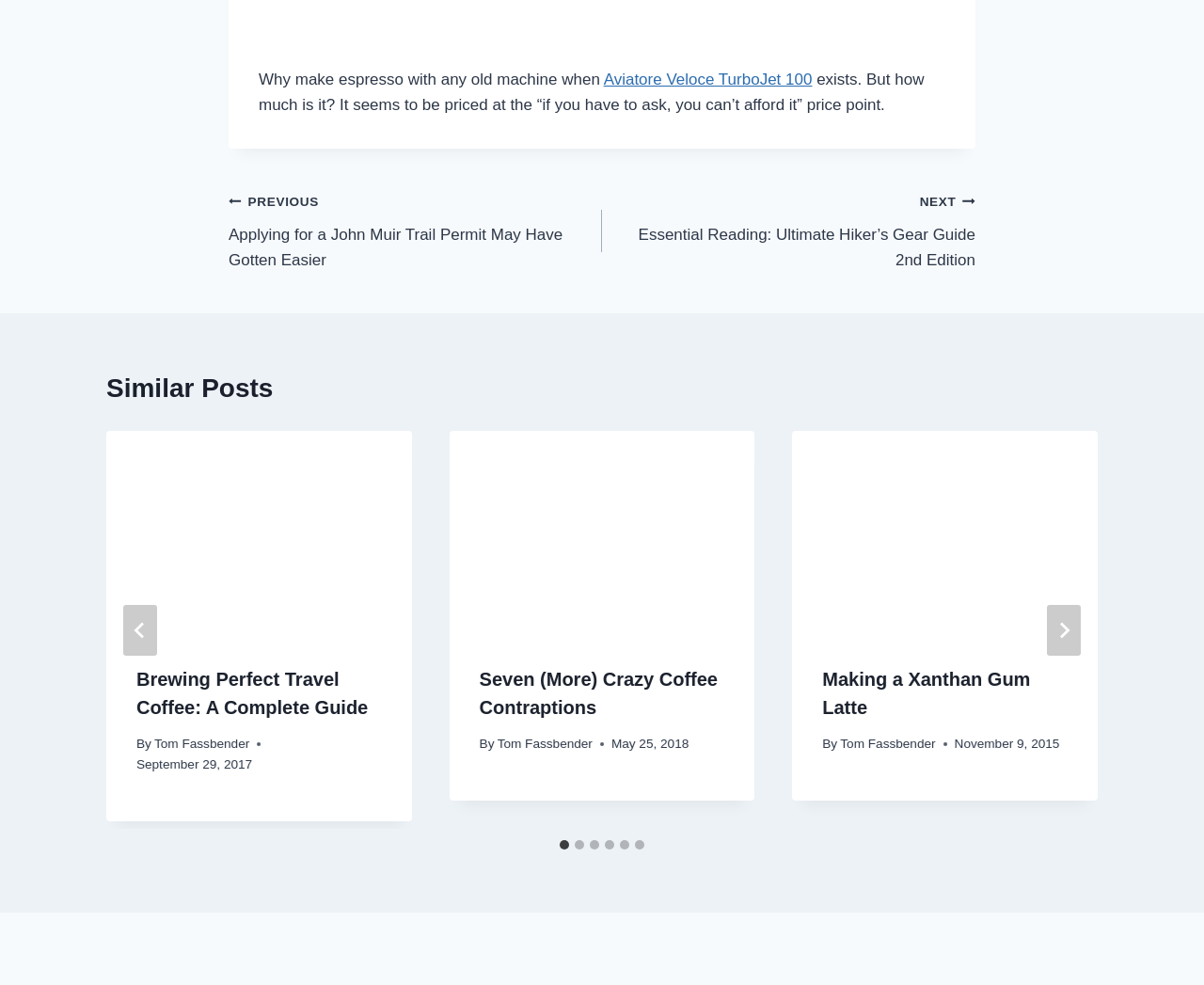What is the topic of the first similar post? Refer to the image and provide a one-word or short phrase answer.

Travel Coffee